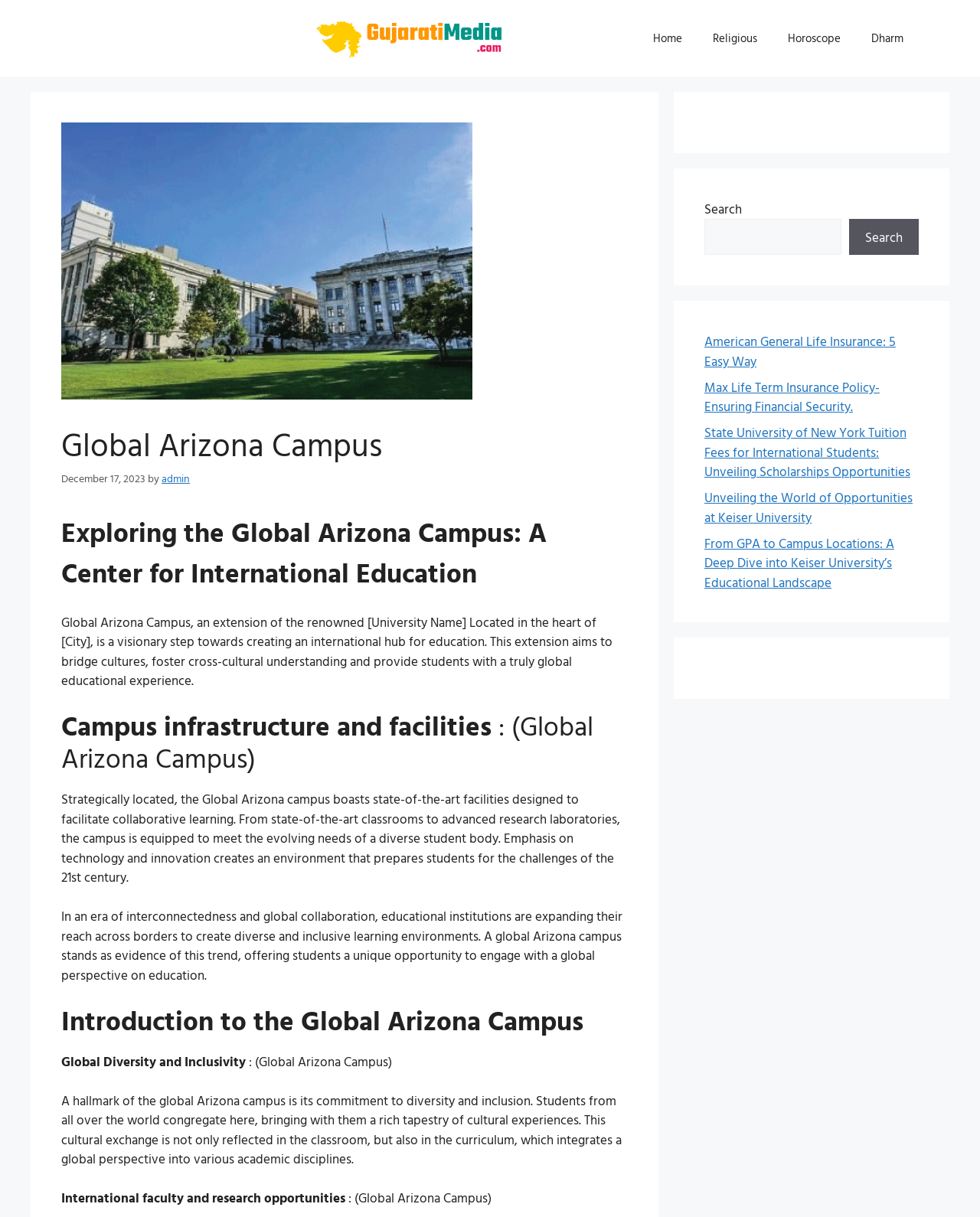Can you find and provide the main heading text of this webpage?

Global Arizona Campus